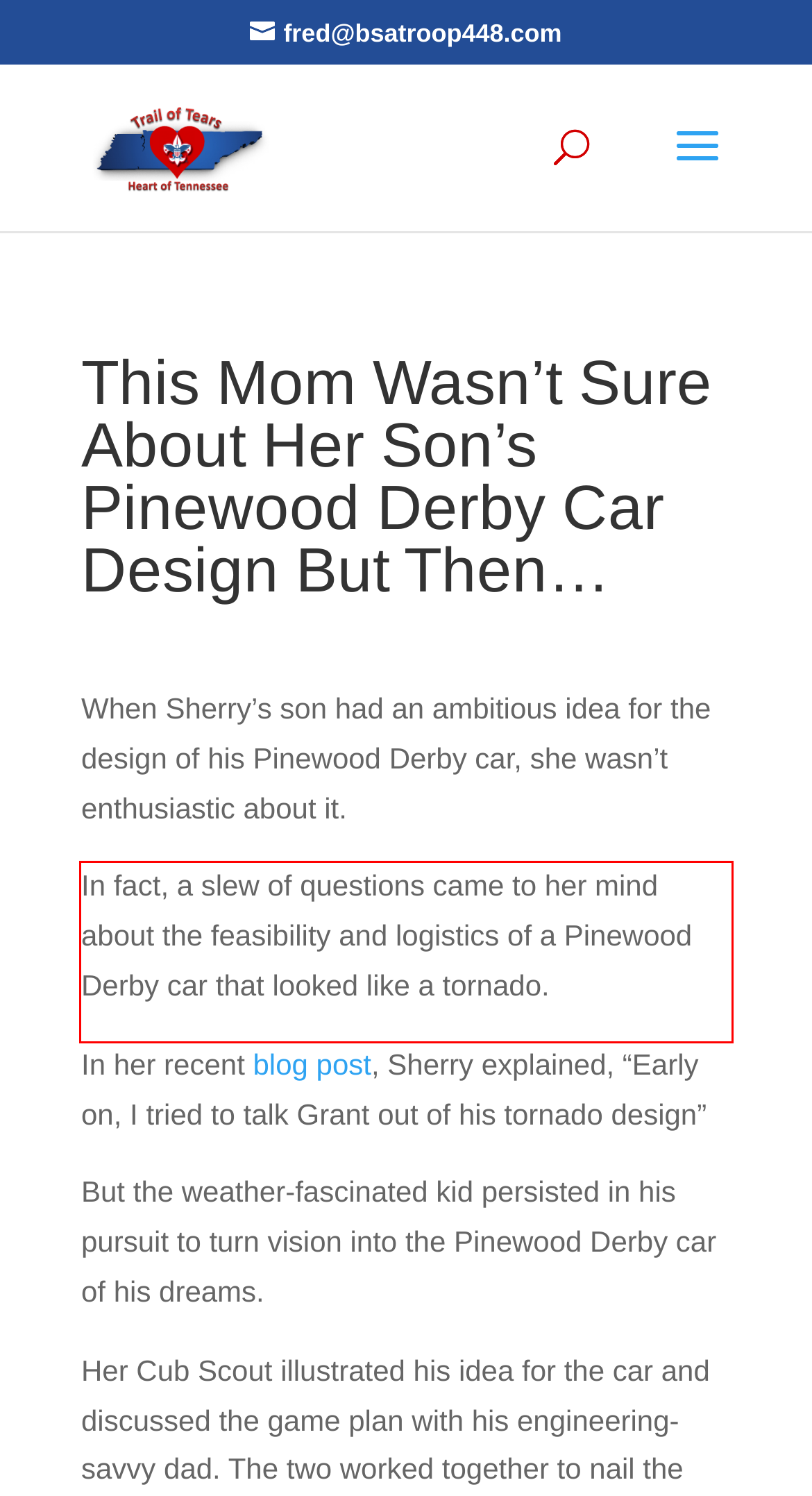Please identify the text within the red rectangular bounding box in the provided webpage screenshot.

In fact, a slew of questions came to her mind about the feasibility and logistics of a Pinewood Derby car that looked like a tornado.